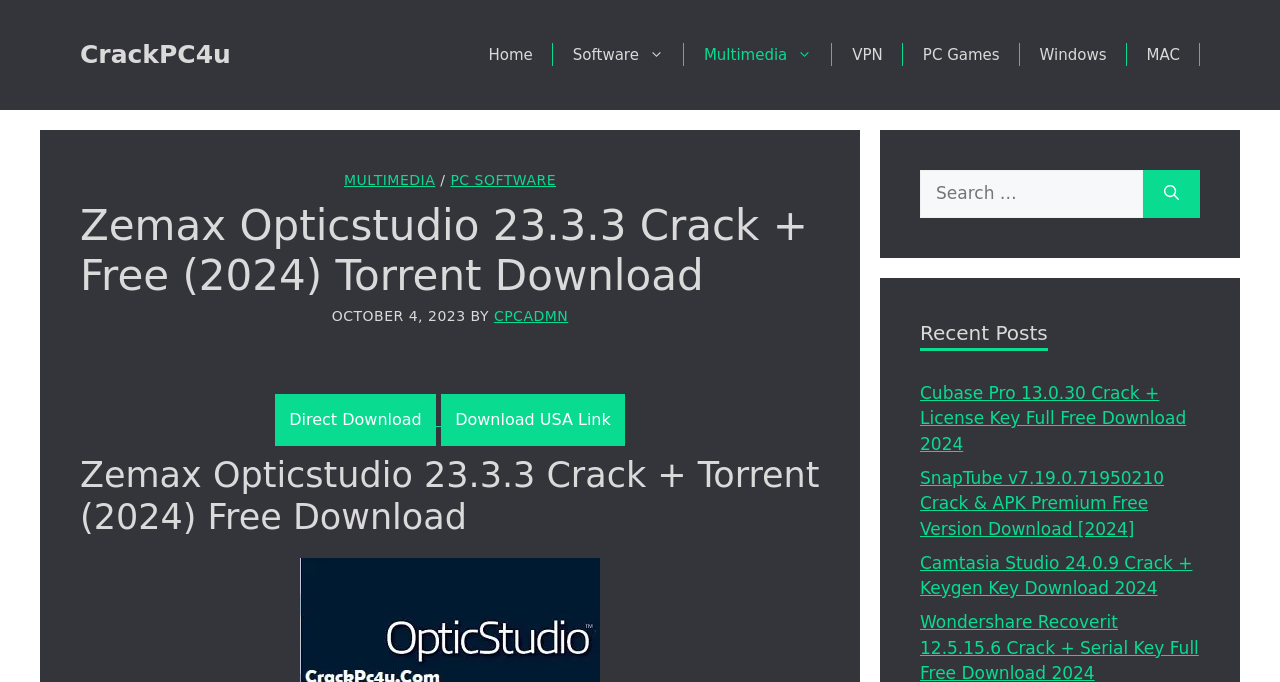Show the bounding box coordinates of the element that should be clicked to complete the task: "Search for something".

[0.719, 0.249, 0.893, 0.319]